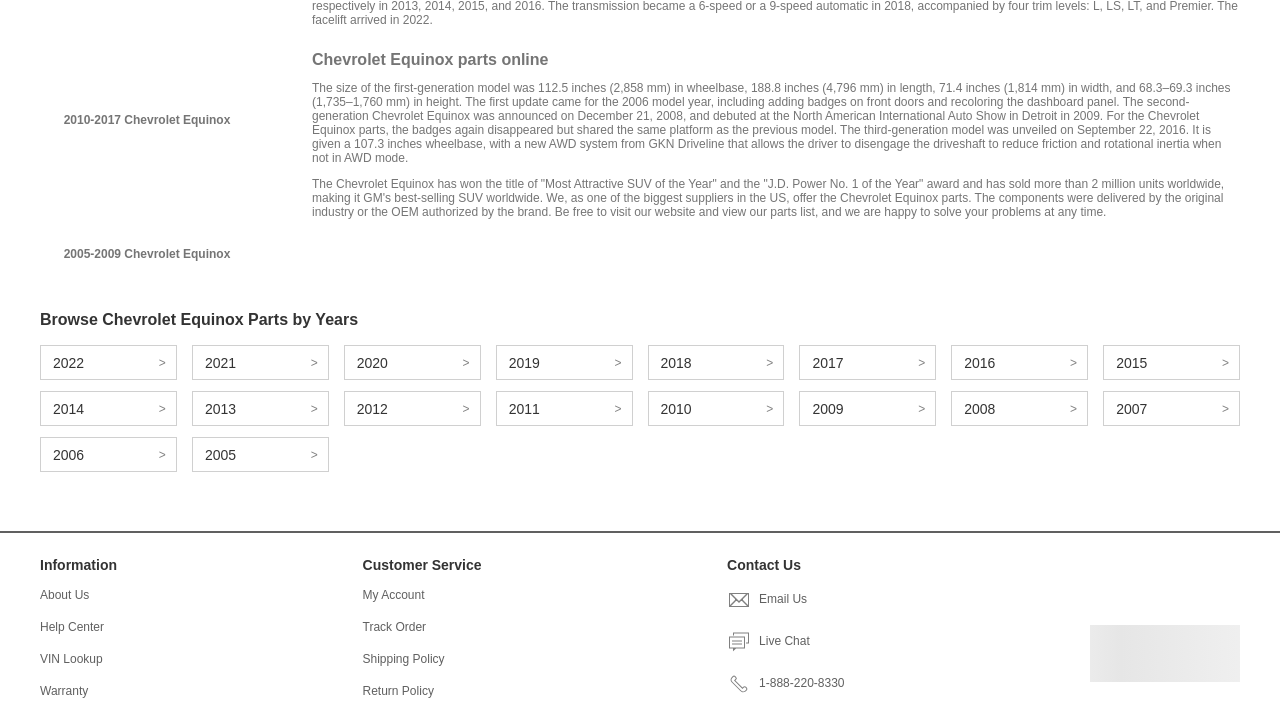Please specify the bounding box coordinates for the clickable region that will help you carry out the instruction: "View warranty information".

[0.031, 0.962, 0.069, 0.982]